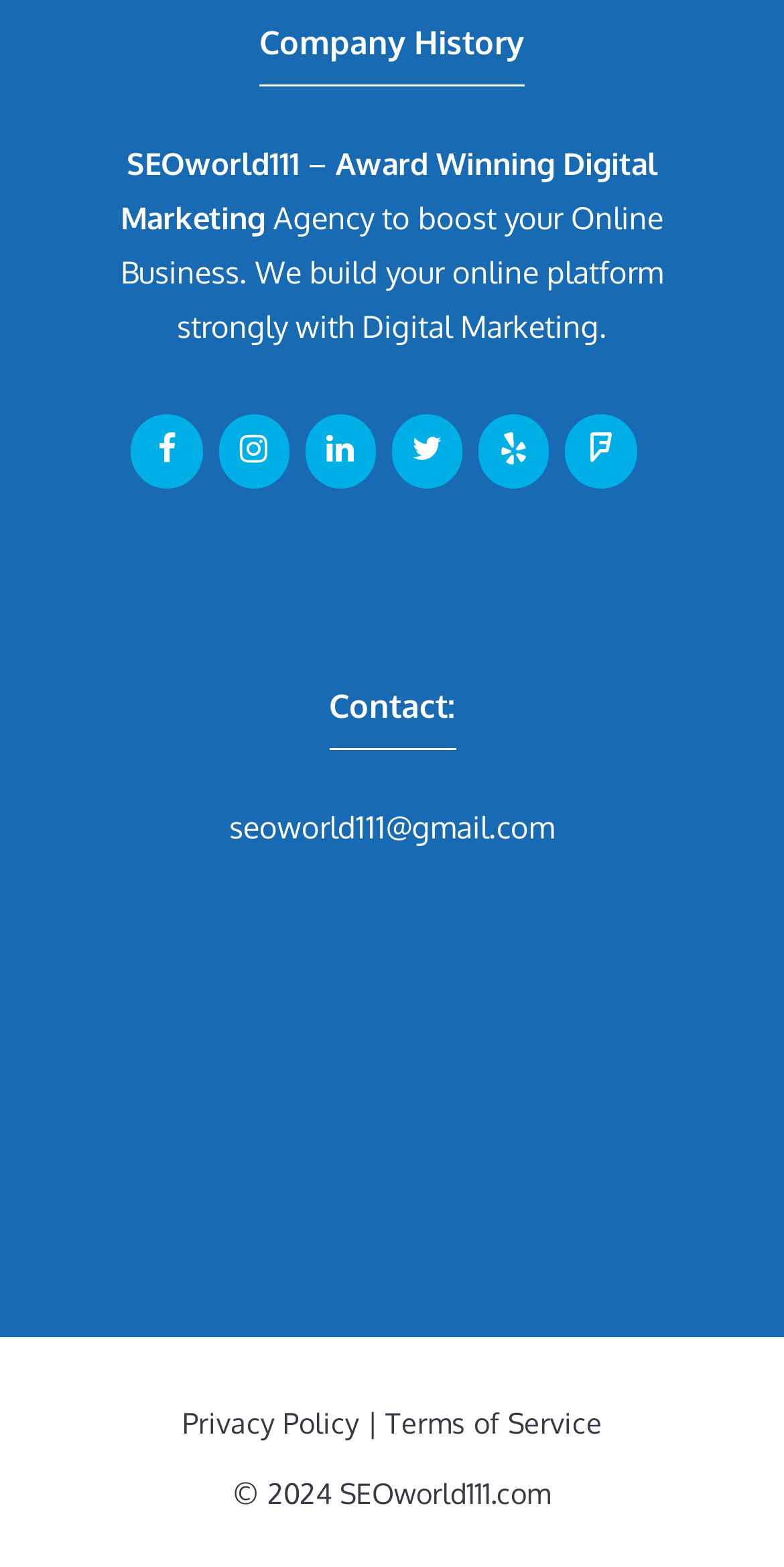Determine the bounding box coordinates for the area you should click to complete the following instruction: "View terms of service".

[0.491, 0.897, 0.768, 0.919]